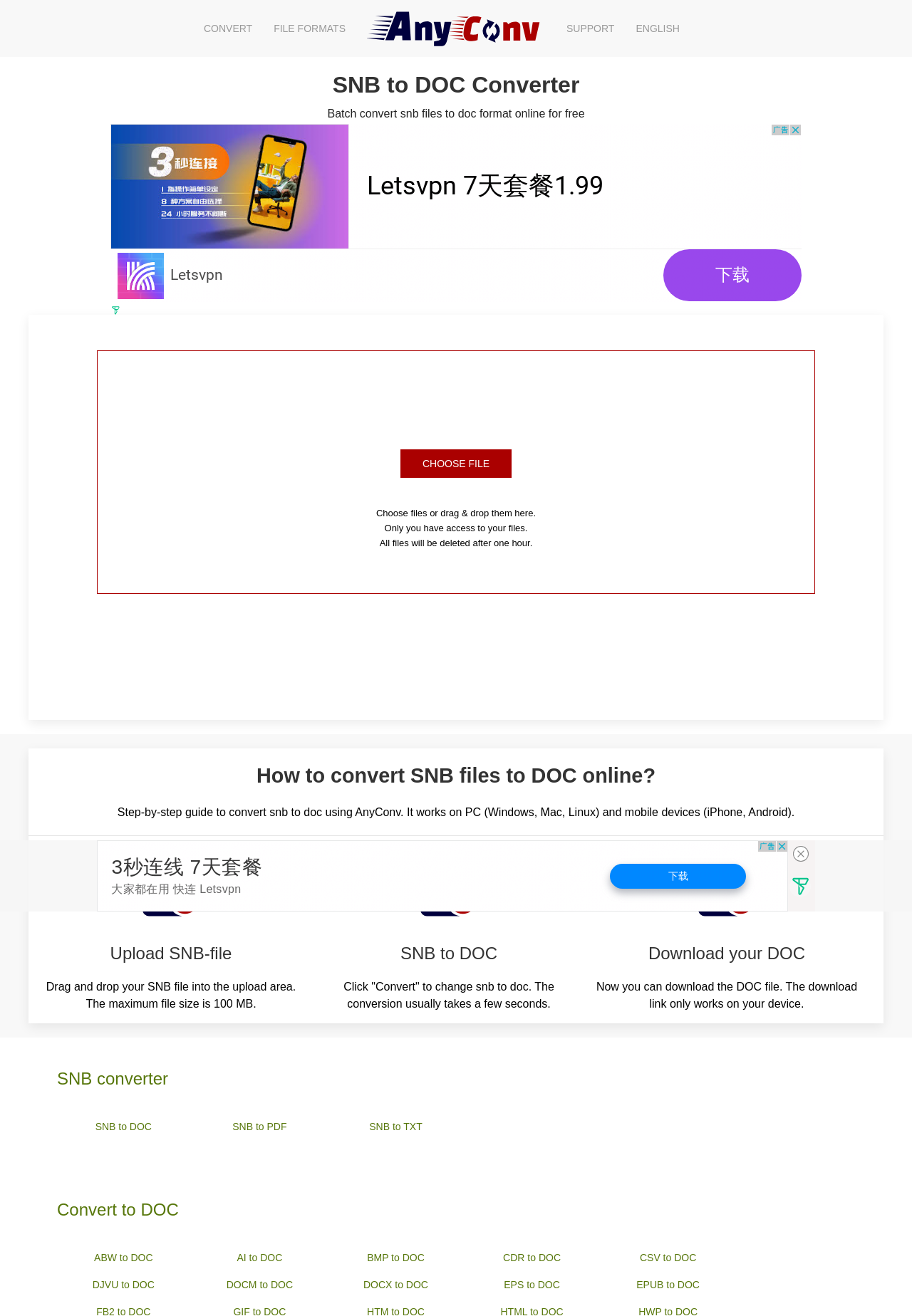Ascertain the bounding box coordinates for the UI element detailed here: "AI to DOC". The coordinates should be provided as [left, top, right, bottom] with each value being a float between 0 and 1.

[0.26, 0.951, 0.31, 0.96]